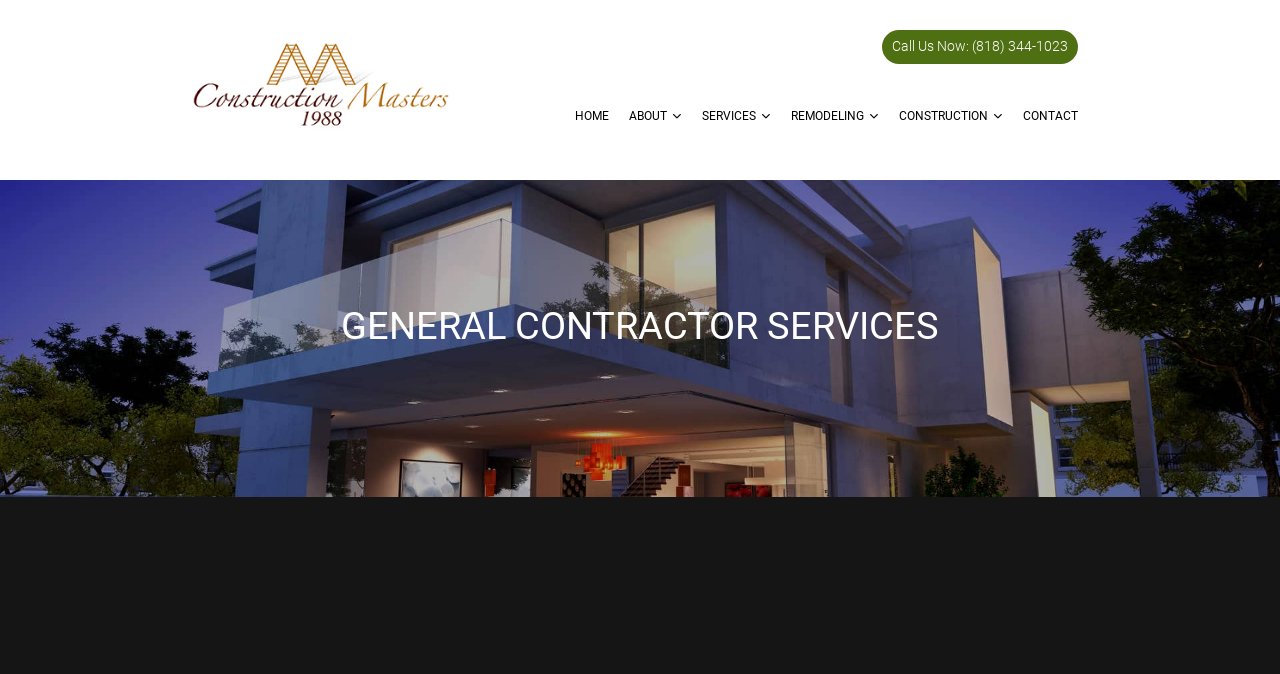Provide the bounding box coordinates of the HTML element described by the text: "Home Improvement".

[0.341, 0.584, 0.56, 0.626]